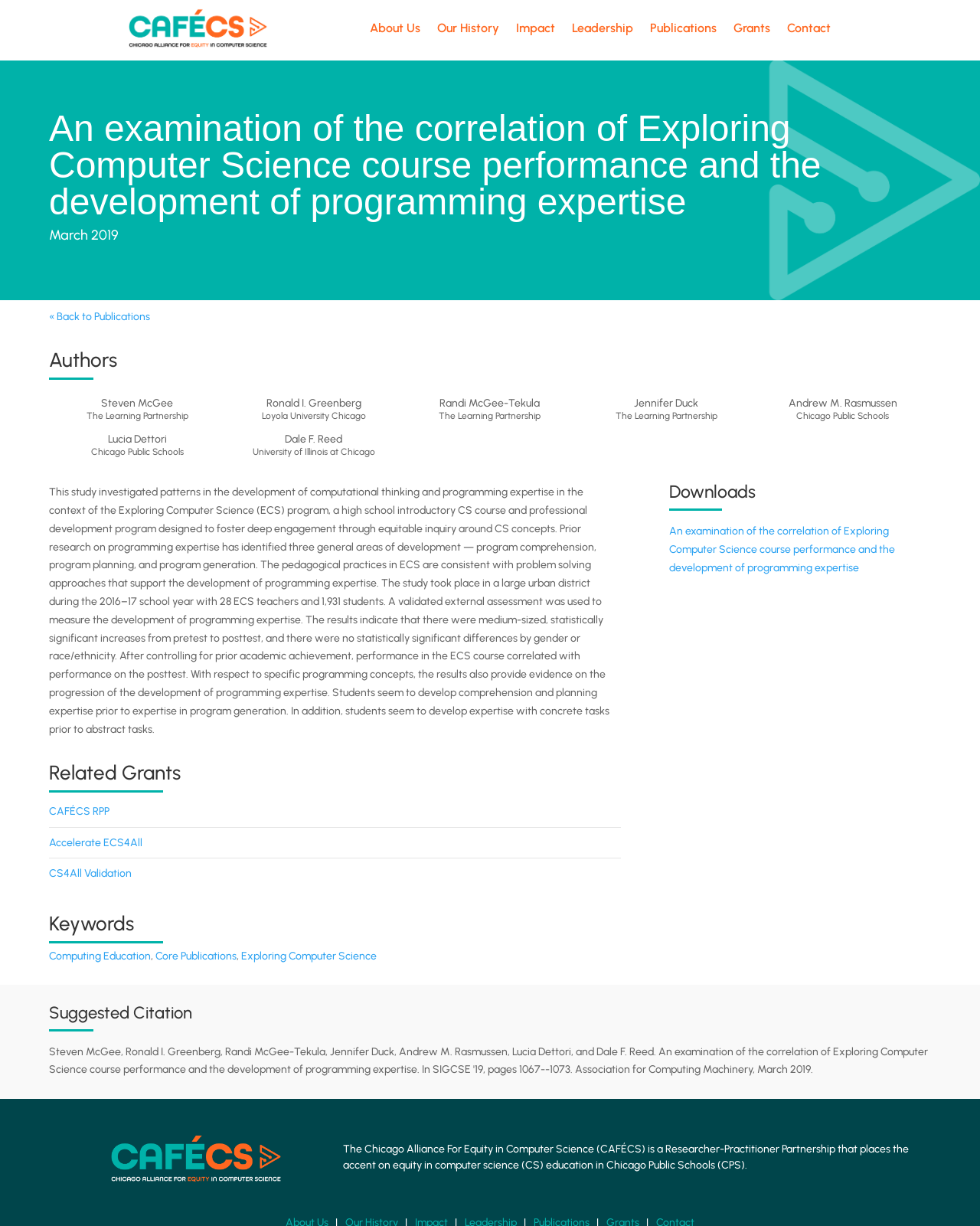Please identify the bounding box coordinates of the element that needs to be clicked to execute the following command: "Share on Facebook". Provide the bounding box using four float numbers between 0 and 1, formatted as [left, top, right, bottom].

None